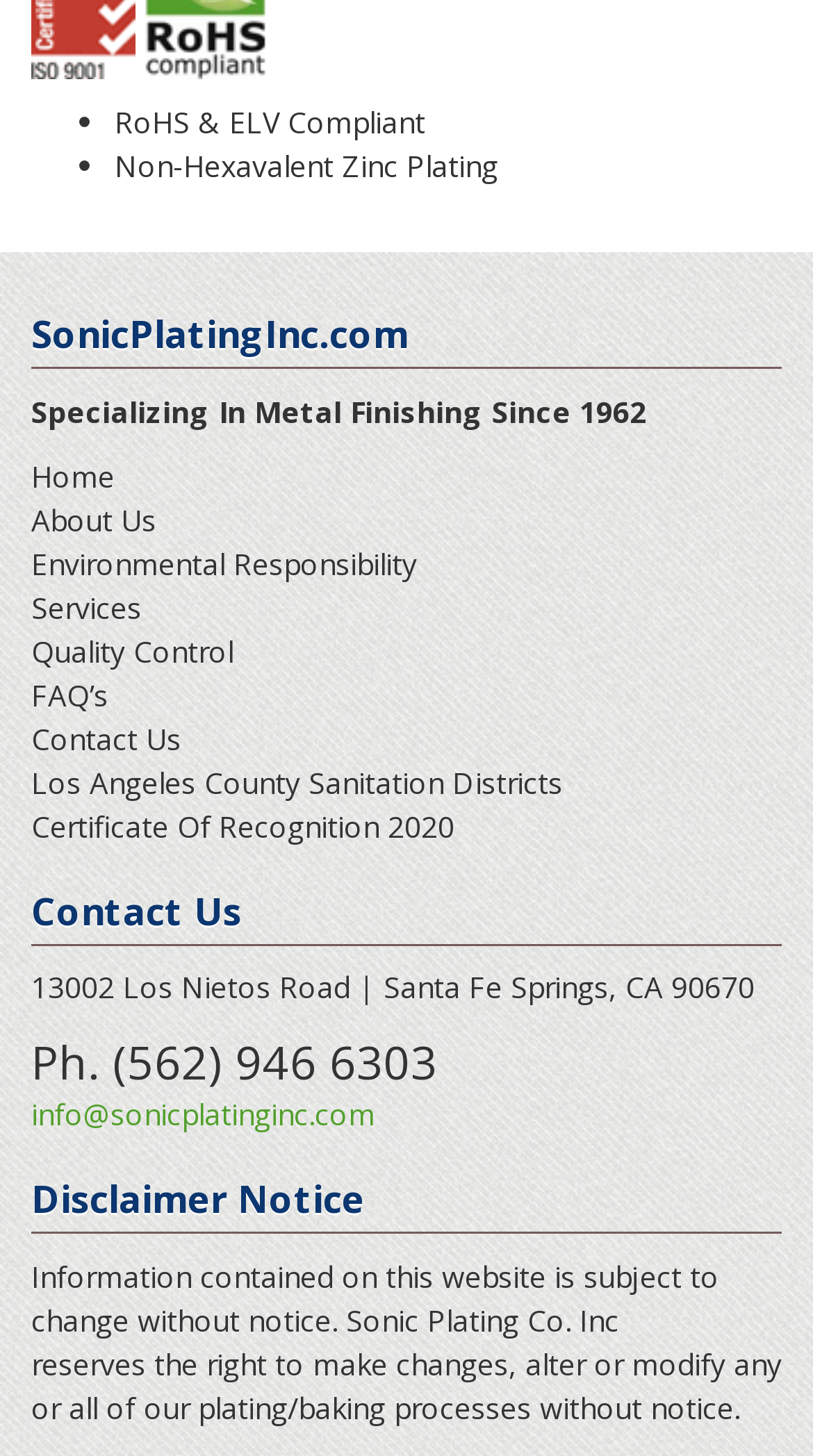Locate the bounding box of the UI element defined by this description: "About Us". The coordinates should be given as four float numbers between 0 and 1, formatted as [left, top, right, bottom].

[0.038, 0.344, 0.192, 0.371]